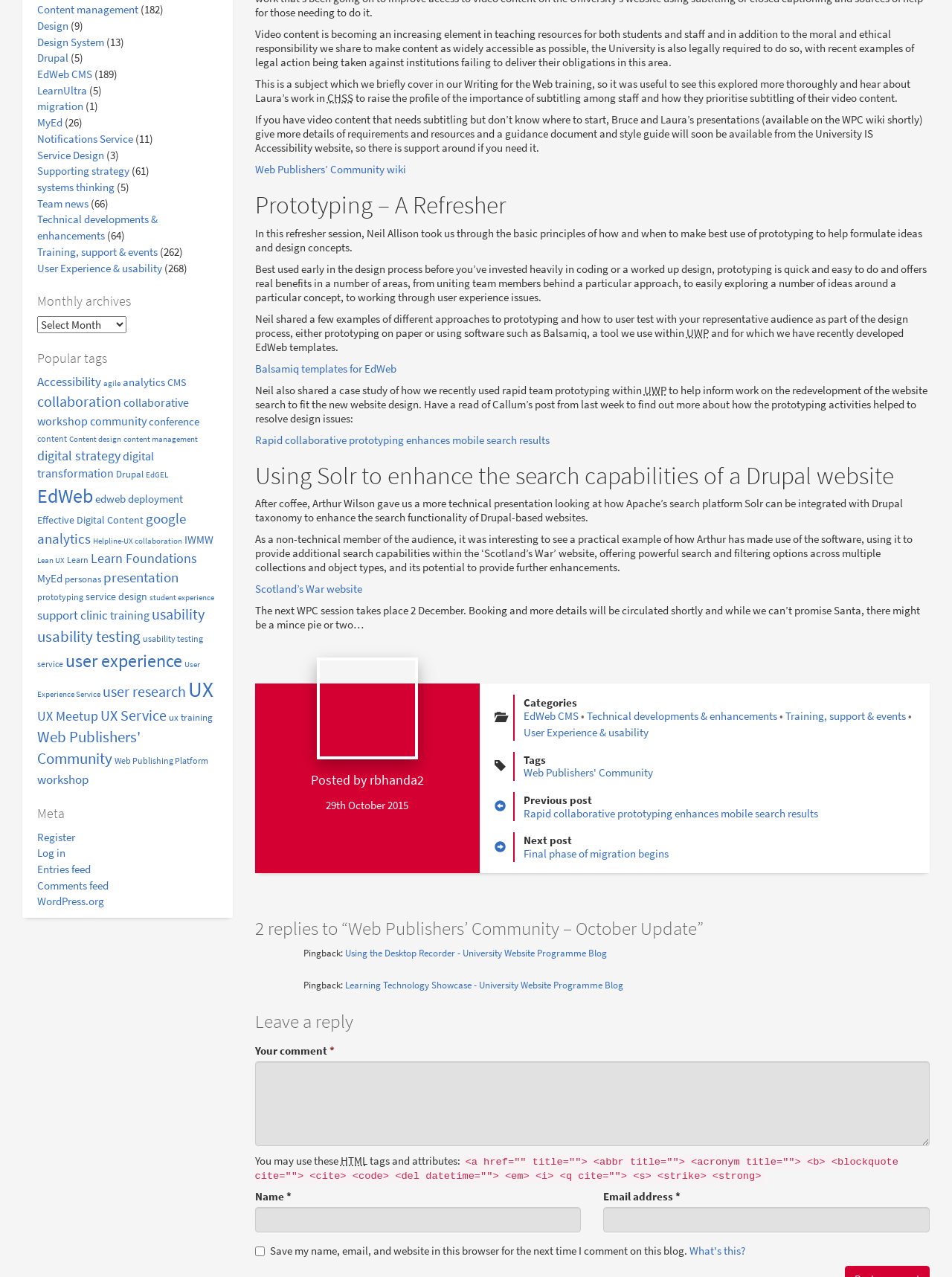Respond with a single word or short phrase to the following question: 
What is the first link on the webpage?

Content management